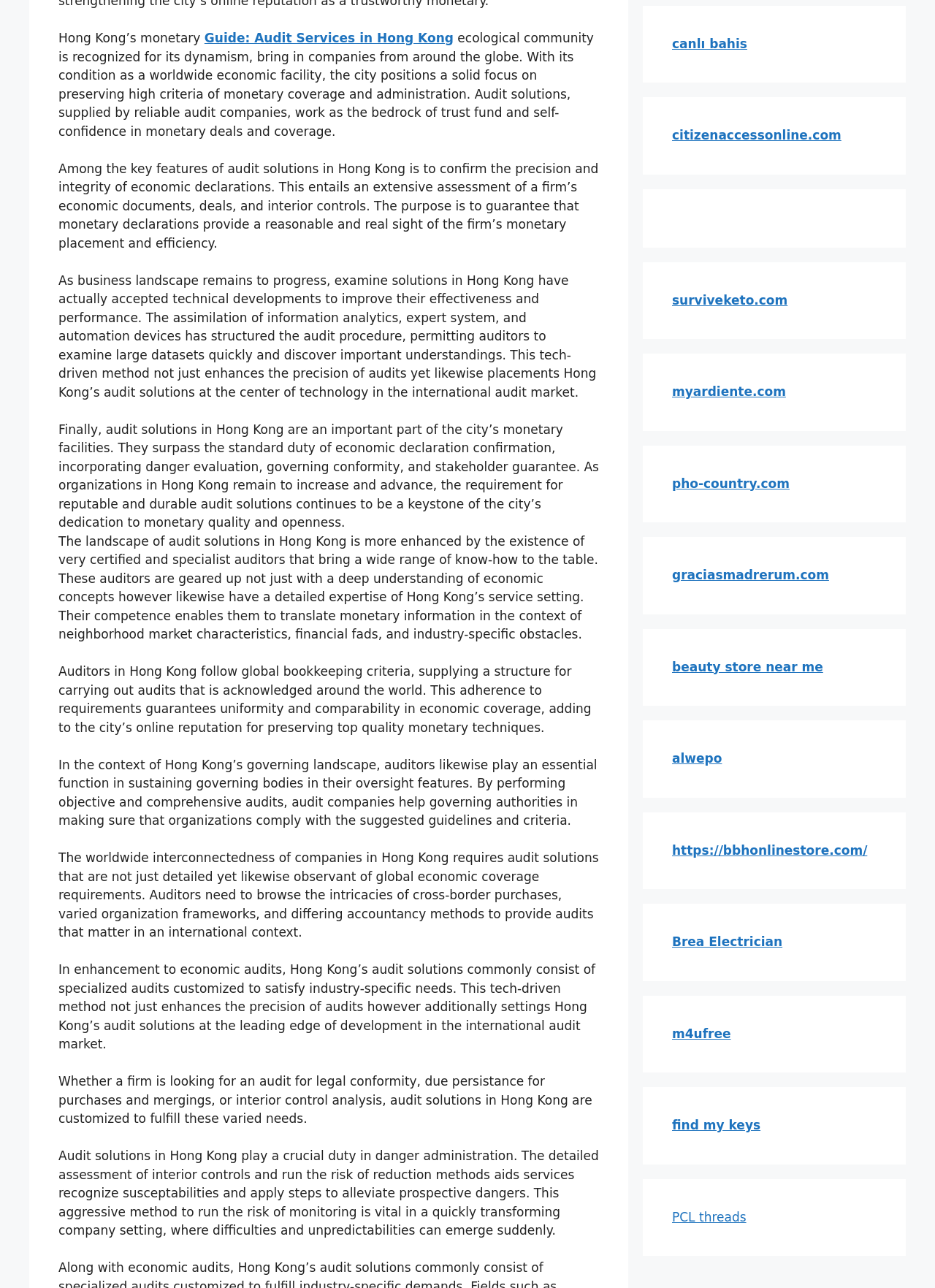Provide the bounding box coordinates of the HTML element this sentence describes: "find my keys". The bounding box coordinates consist of four float numbers between 0 and 1, i.e., [left, top, right, bottom].

[0.719, 0.868, 0.813, 0.879]